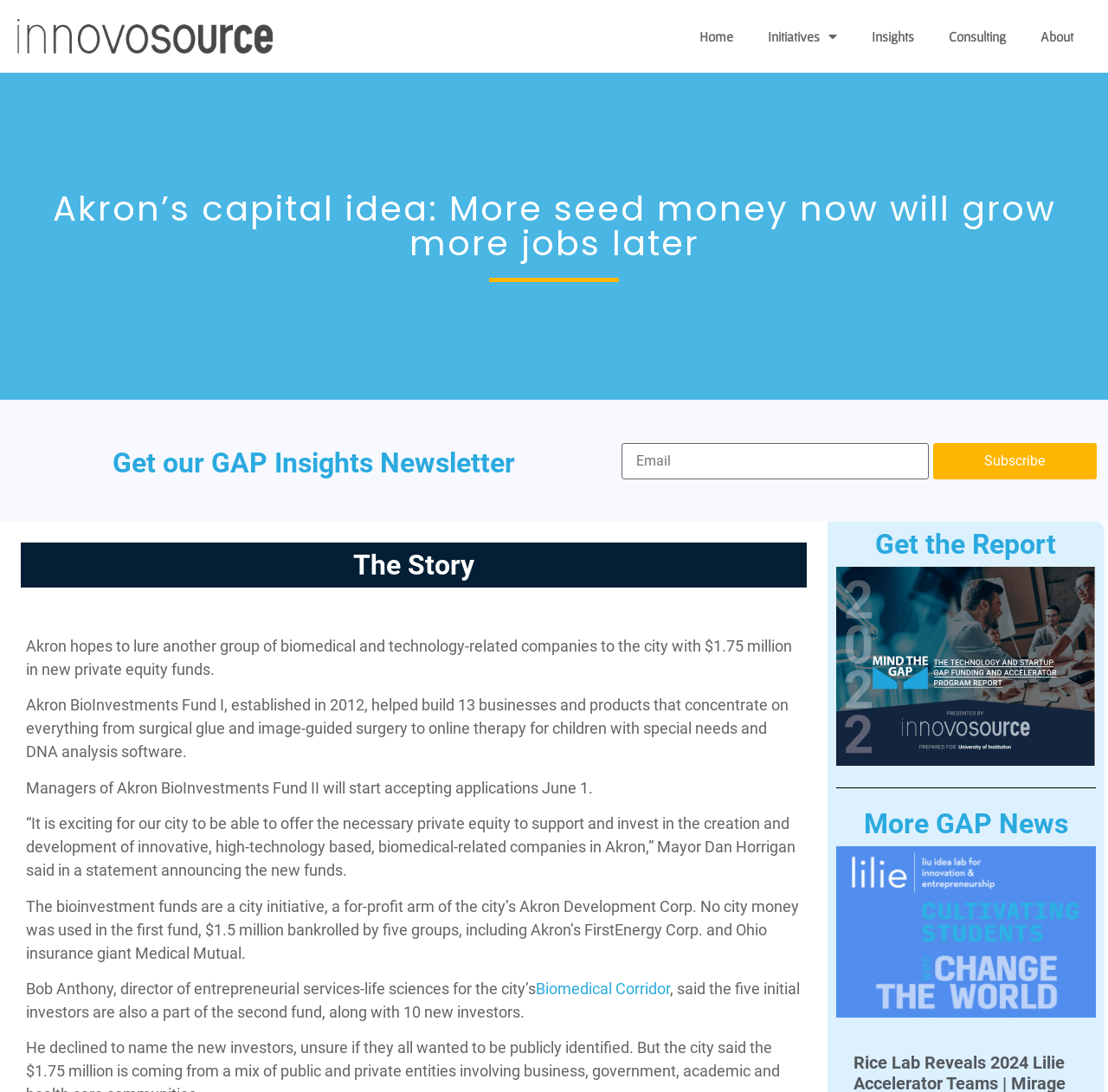When will managers of Akron BioInvestments Fund II start accepting applications?
Use the information from the screenshot to give a comprehensive response to the question.

According to the webpage, managers of Akron BioInvestments Fund II will start accepting applications June 1.